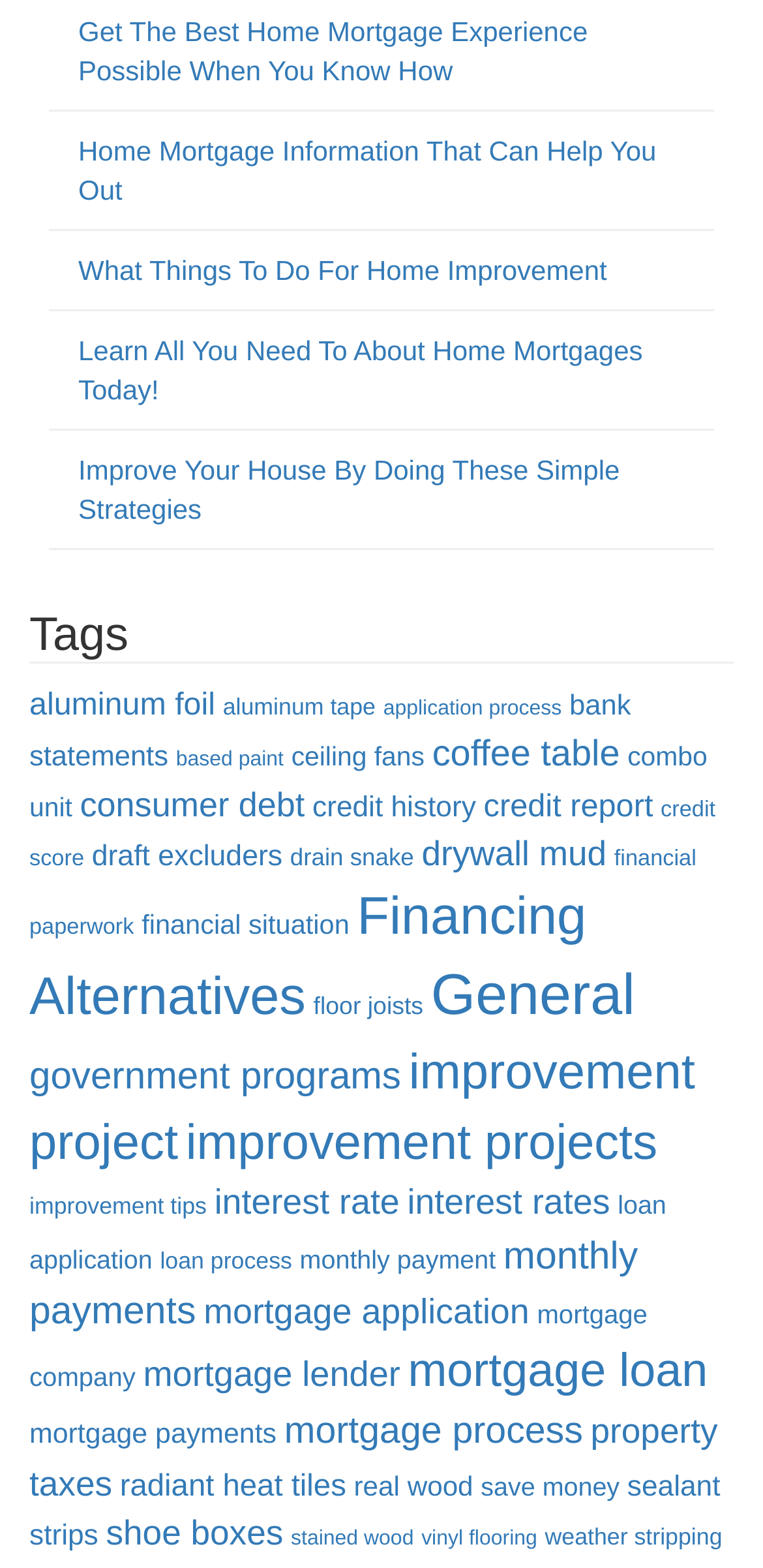Can I find information on loan applications on this webpage?
Craft a detailed and extensive response to the question.

There are several links under the 'Tags' heading that are related to loan applications, such as 'loan application', 'mortgage application', and 'loan process', indicating that I can find information on loan applications on this webpage.